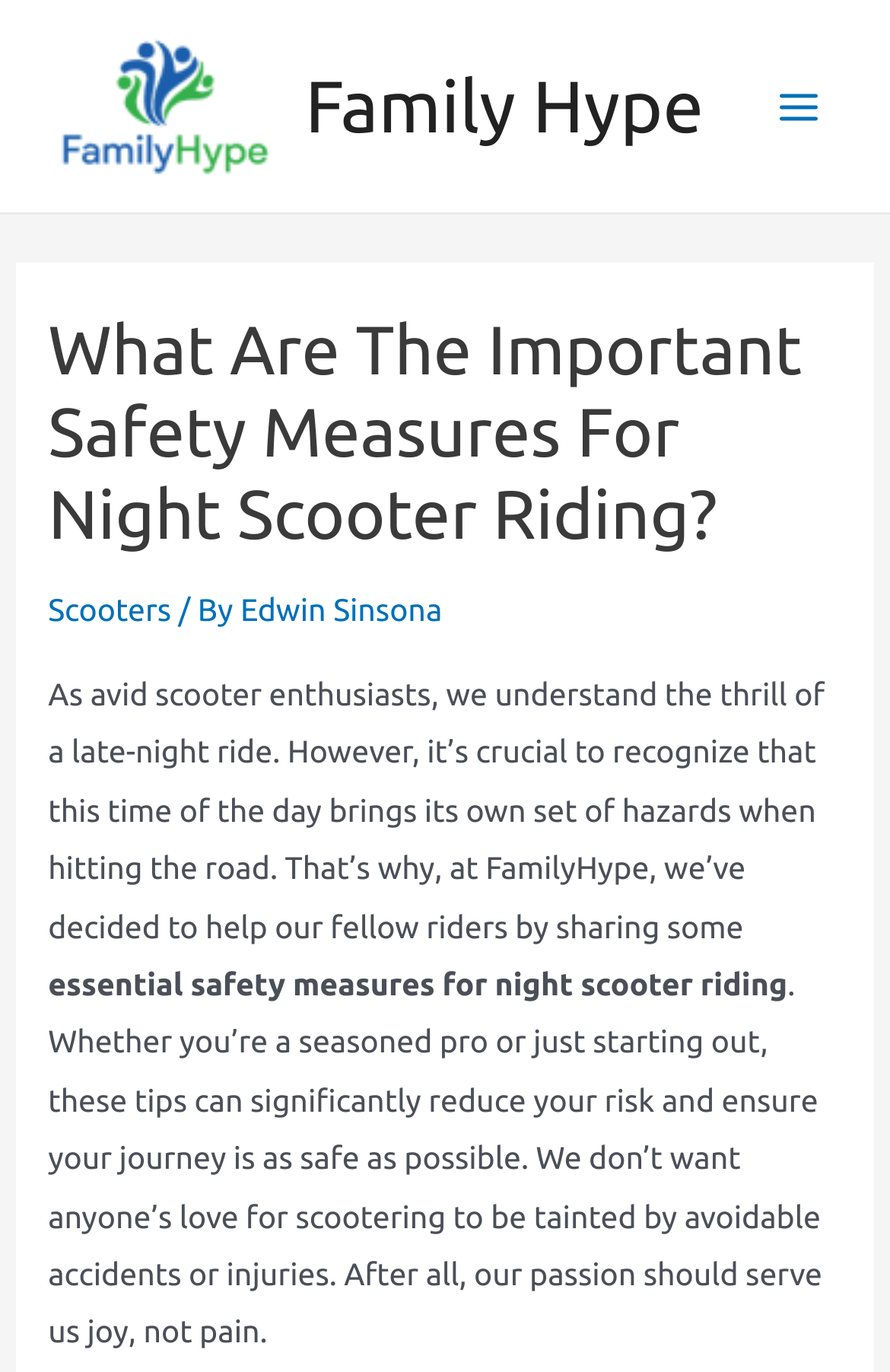Answer the following in one word or a short phrase: 
What is the topic of the article?

Night scooter riding safety